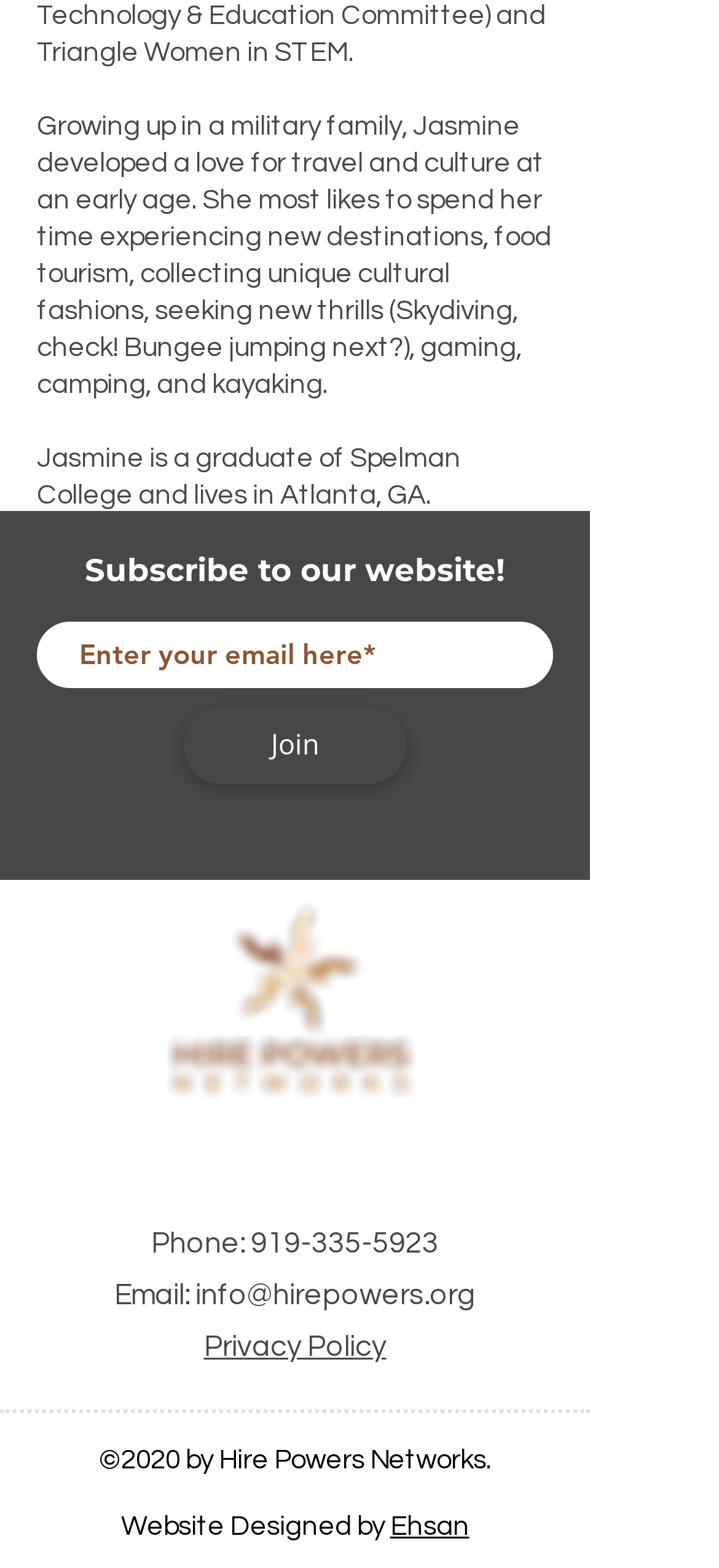Refer to the image and provide an in-depth answer to the question: 
What is the phone number to call?

The phone number to call can be found in the link element with the text '919-335-5923', which is next to the StaticText element with the text 'Phone:'.